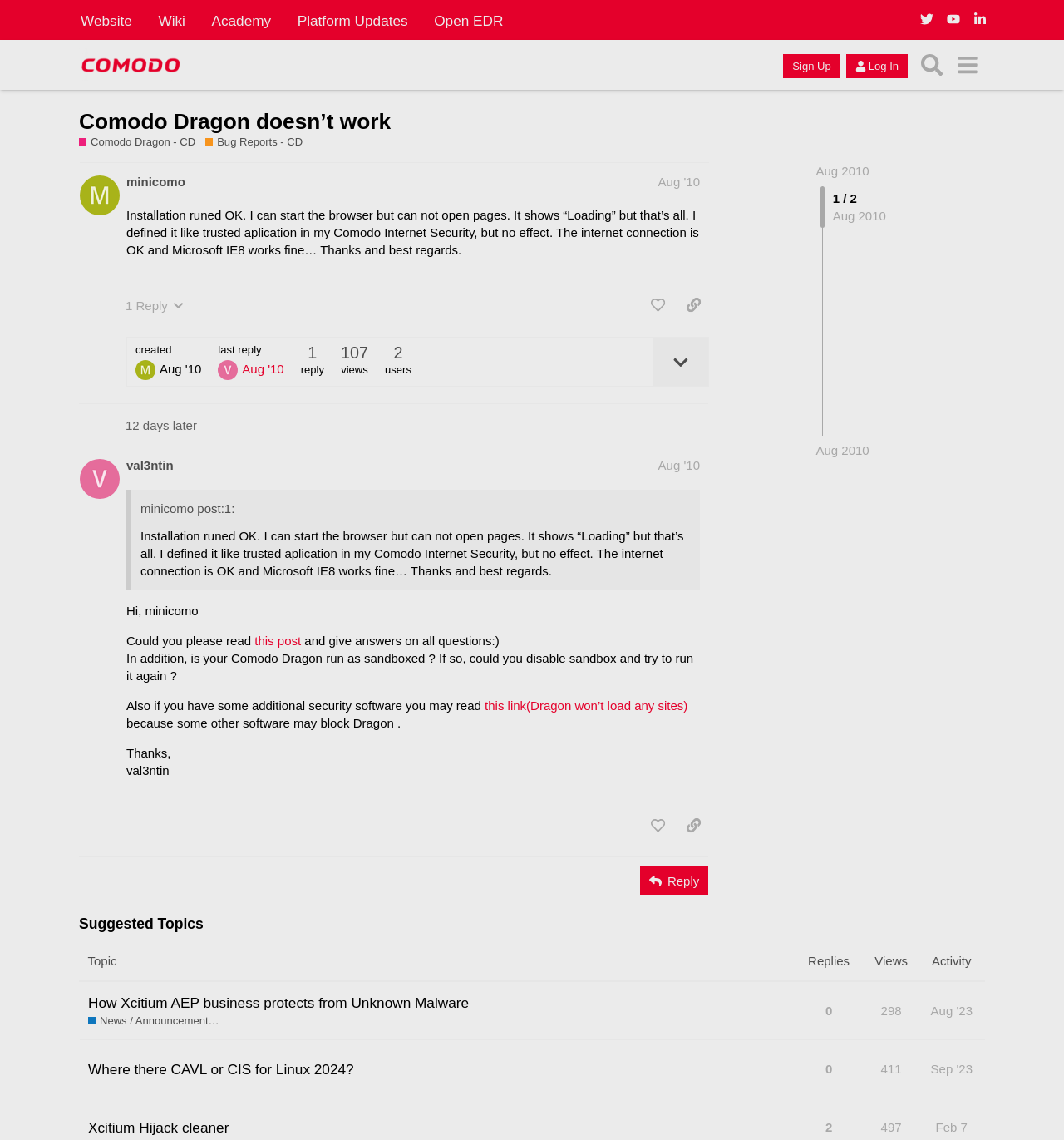How many replies does the first post have?
Using the image, provide a concise answer in one word or a short phrase.

1